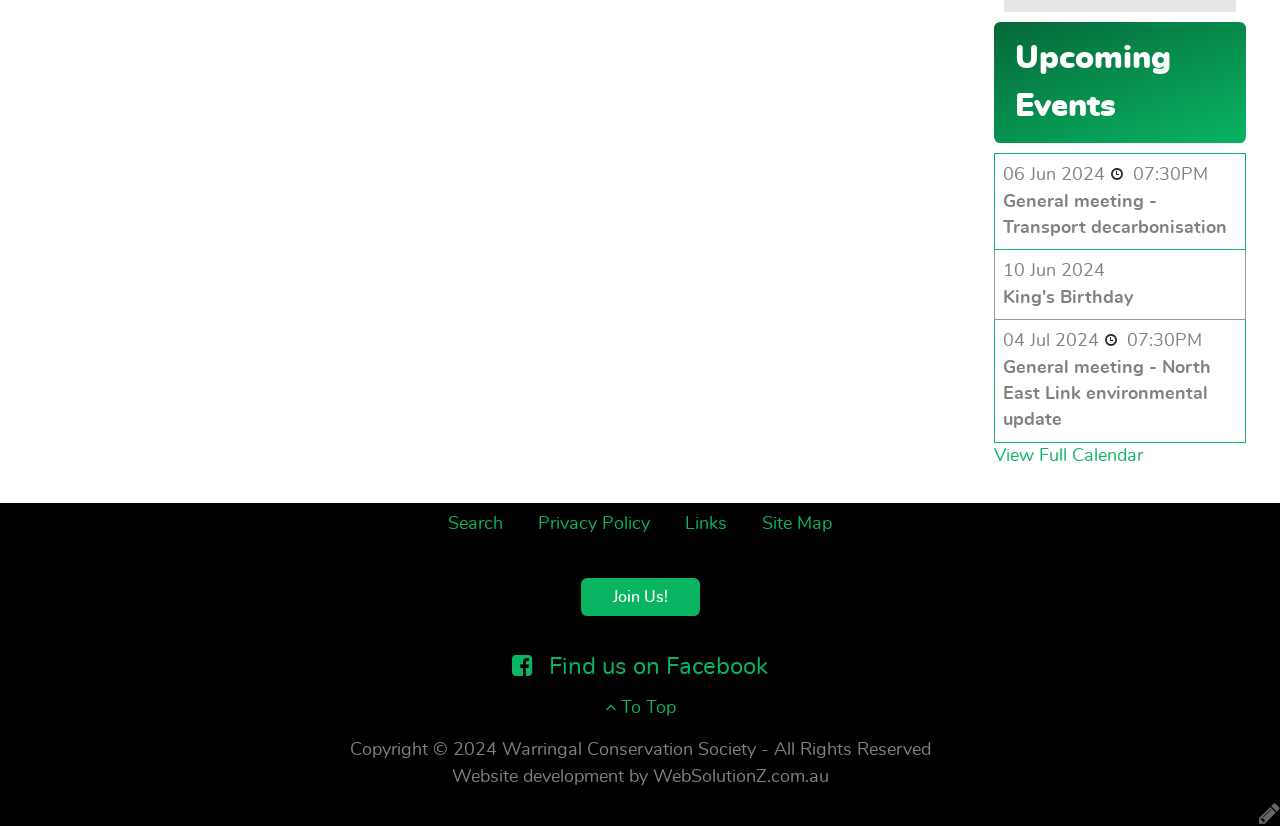Identify the bounding box coordinates for the region to click in order to carry out this instruction: "Search". Provide the coordinates using four float numbers between 0 and 1, formatted as [left, top, right, bottom].

[0.35, 0.619, 0.393, 0.651]